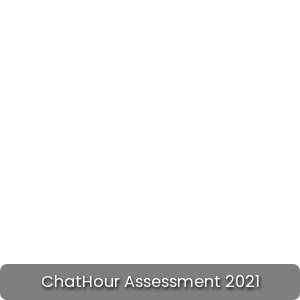Create a detailed narrative that captures the essence of the image.

The image features a title banner that reads "ChatHour Assessment 2021." It is displayed against a subtle gray background, providing a clean and modern aesthetic. This banner likely serves to introduce content or a review focused on the ChatHour dating platform, discussing its features, functionalities, and user experience from the year 2021. The design is straightforward, intended to capture attention and provide a clear focal point for readers interested in insights related to online dating assessments and evaluations.